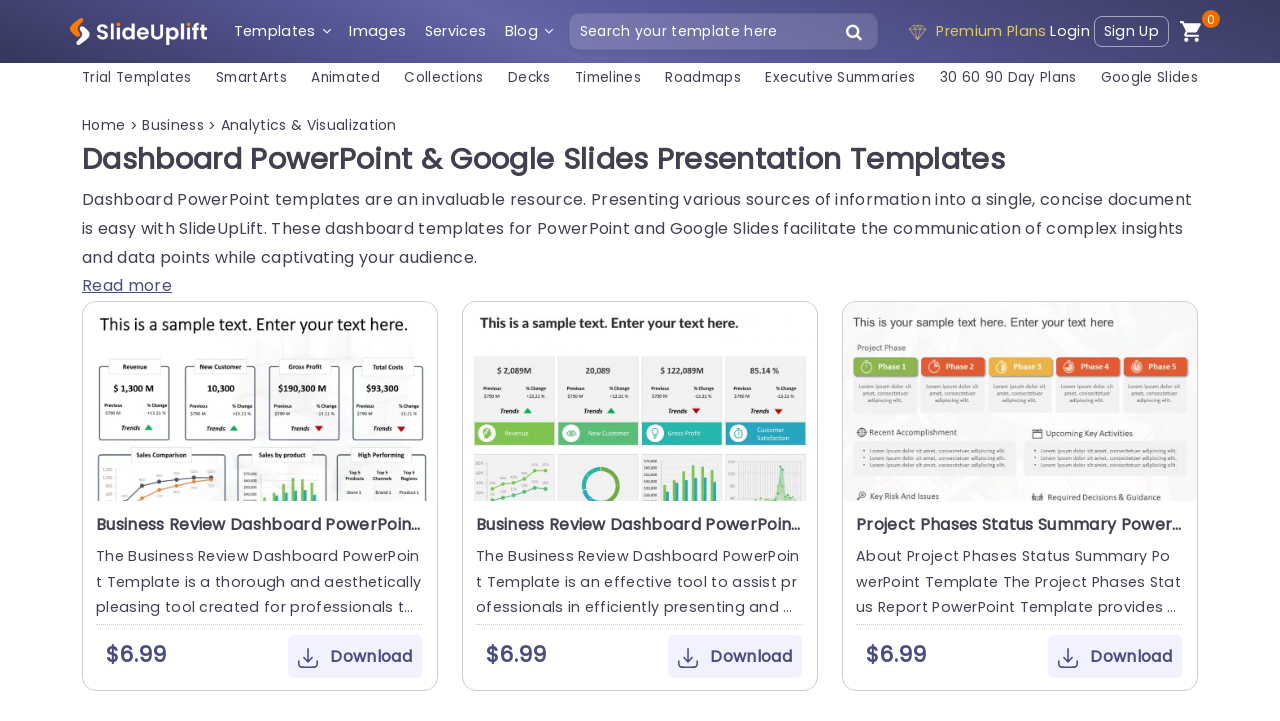Please predict the bounding box coordinates of the element's region where a click is necessary to complete the following instruction: "Click on the 'Trial Templates' link". The coordinates should be represented by four float numbers between 0 and 1, i.e., [left, top, right, bottom].

[0.064, 0.094, 0.15, 0.12]